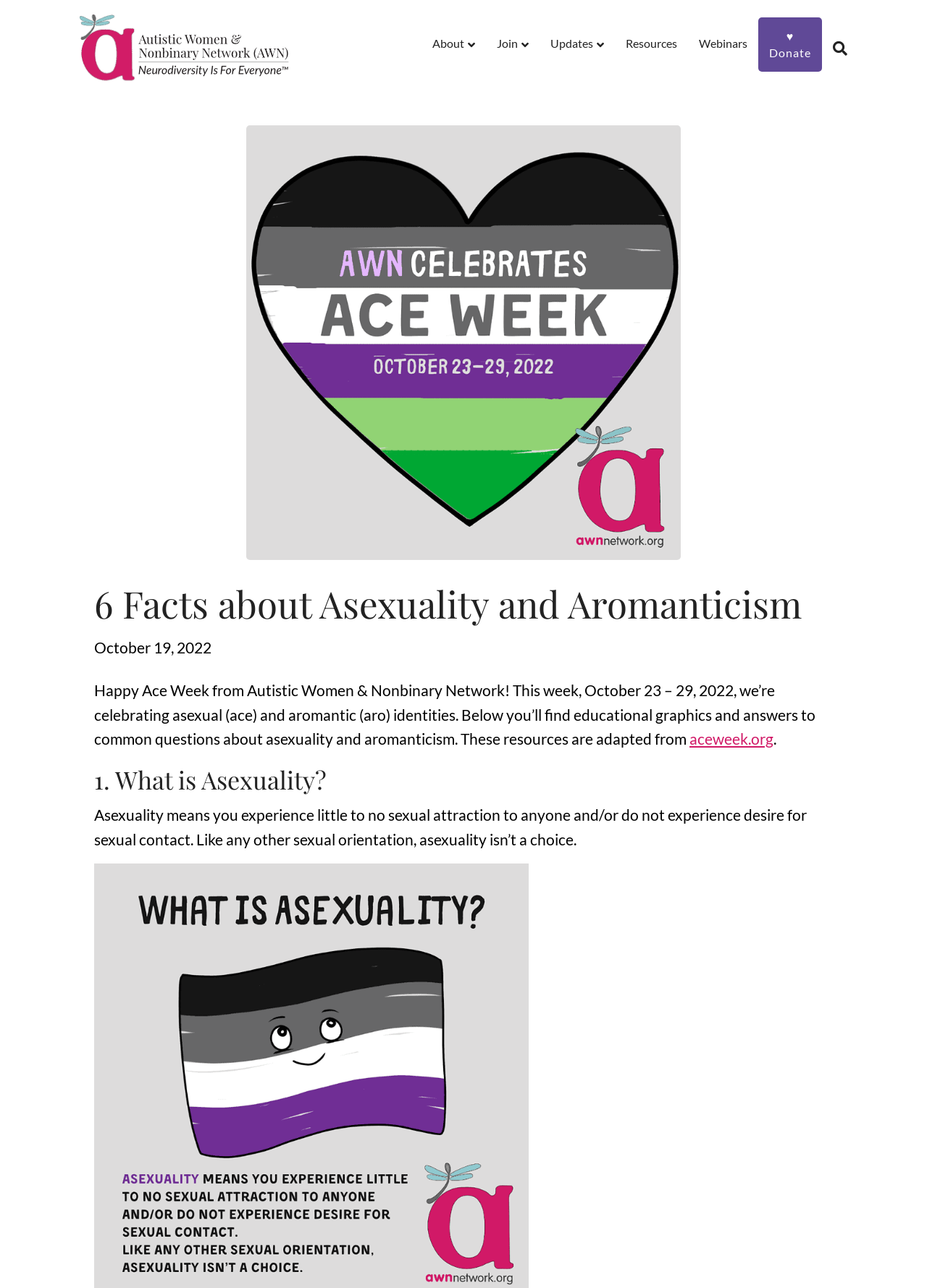What is the date range of Ace Week 2022?
Please craft a detailed and exhaustive response to the question.

The answer can be found in the header image, which states 'AWN CELEBRATES ACE WEEK October 23-29, 2022', and also in the introductory text, which mentions 'This week, October 23 – 29, 2022, we’re celebrating asexual (ace) and aromantic (aro) identities'.